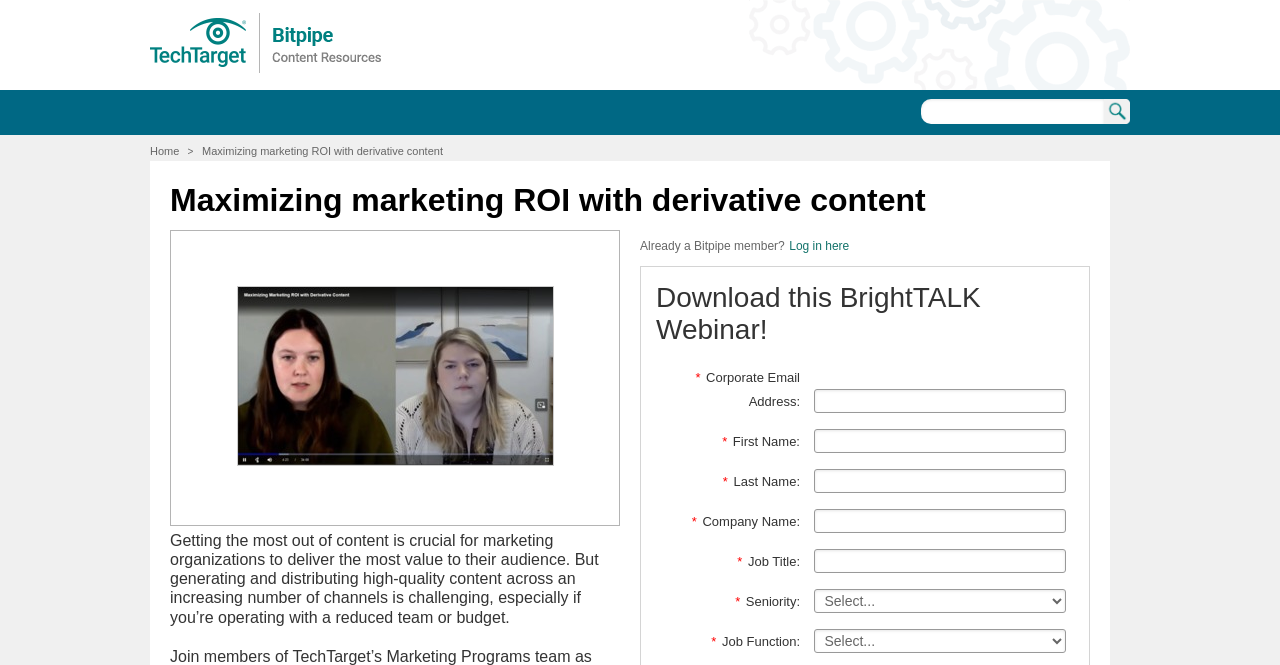What is the topic of the BrightTALK Webinar?
Based on the content of the image, thoroughly explain and answer the question.

The heading 'Download this BrightTALK Webinar!' is followed by a description that mentions maximizing marketing ROI with derivative content. This implies that the topic of the webinar is related to maximizing marketing ROI.